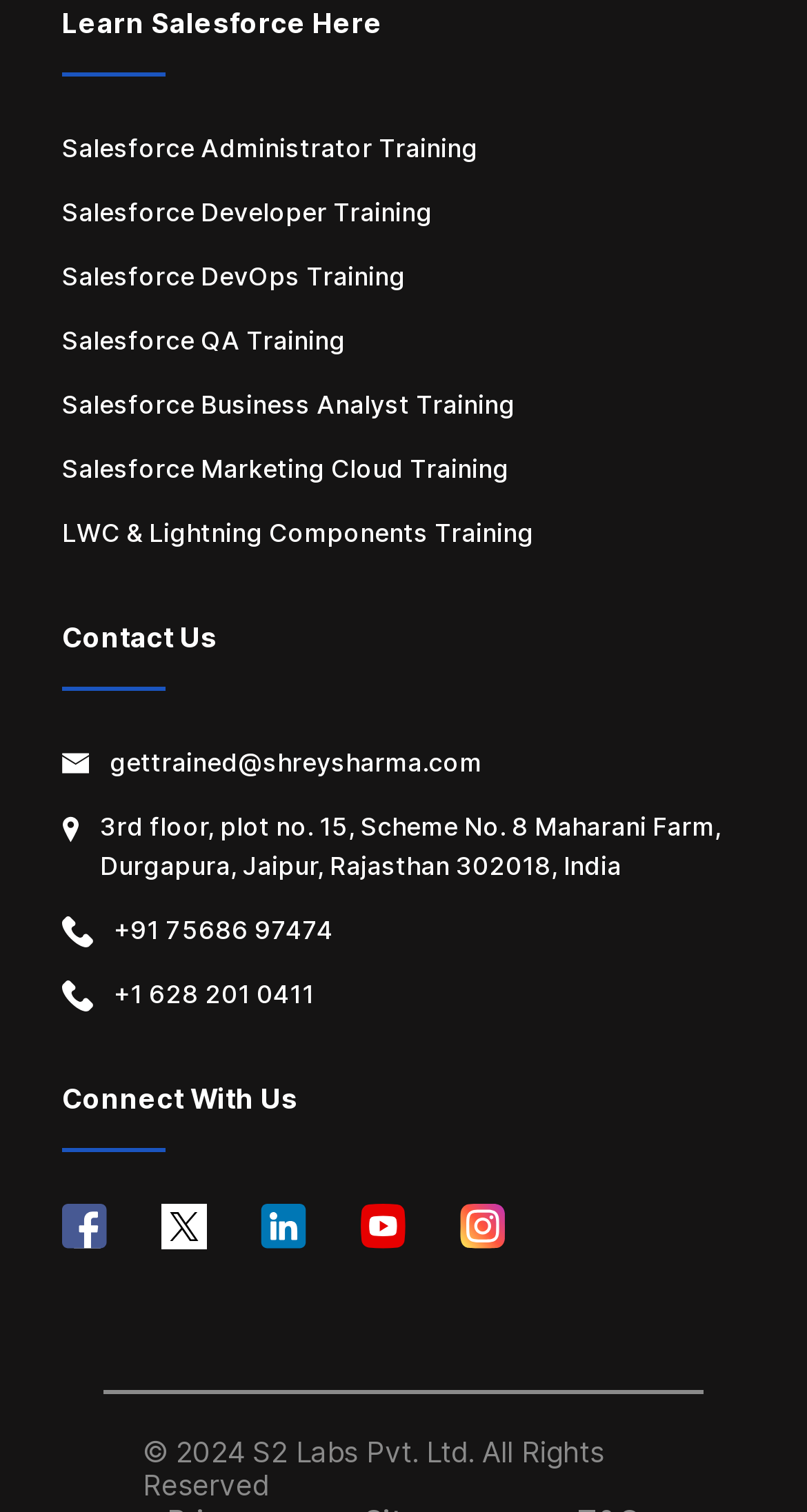Respond with a single word or phrase for the following question: 
What is the topmost link on the webpage?

Free Salesforce Administrator & App Builder